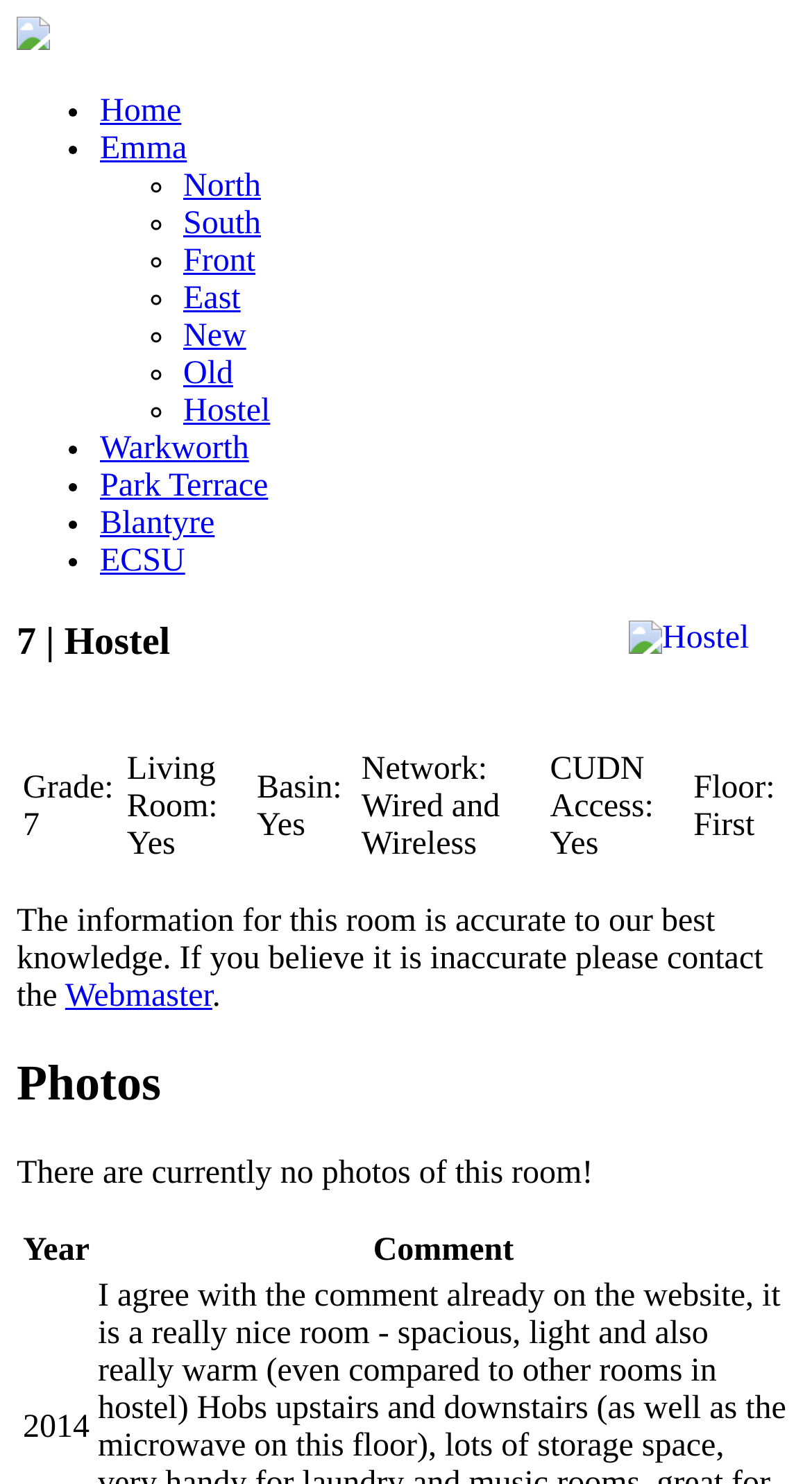What is the grade of the room?
Please provide a detailed and thorough answer to the question.

The grade of the room can be found in the table at the middle of the page, in the cell 'Grade: 7'.